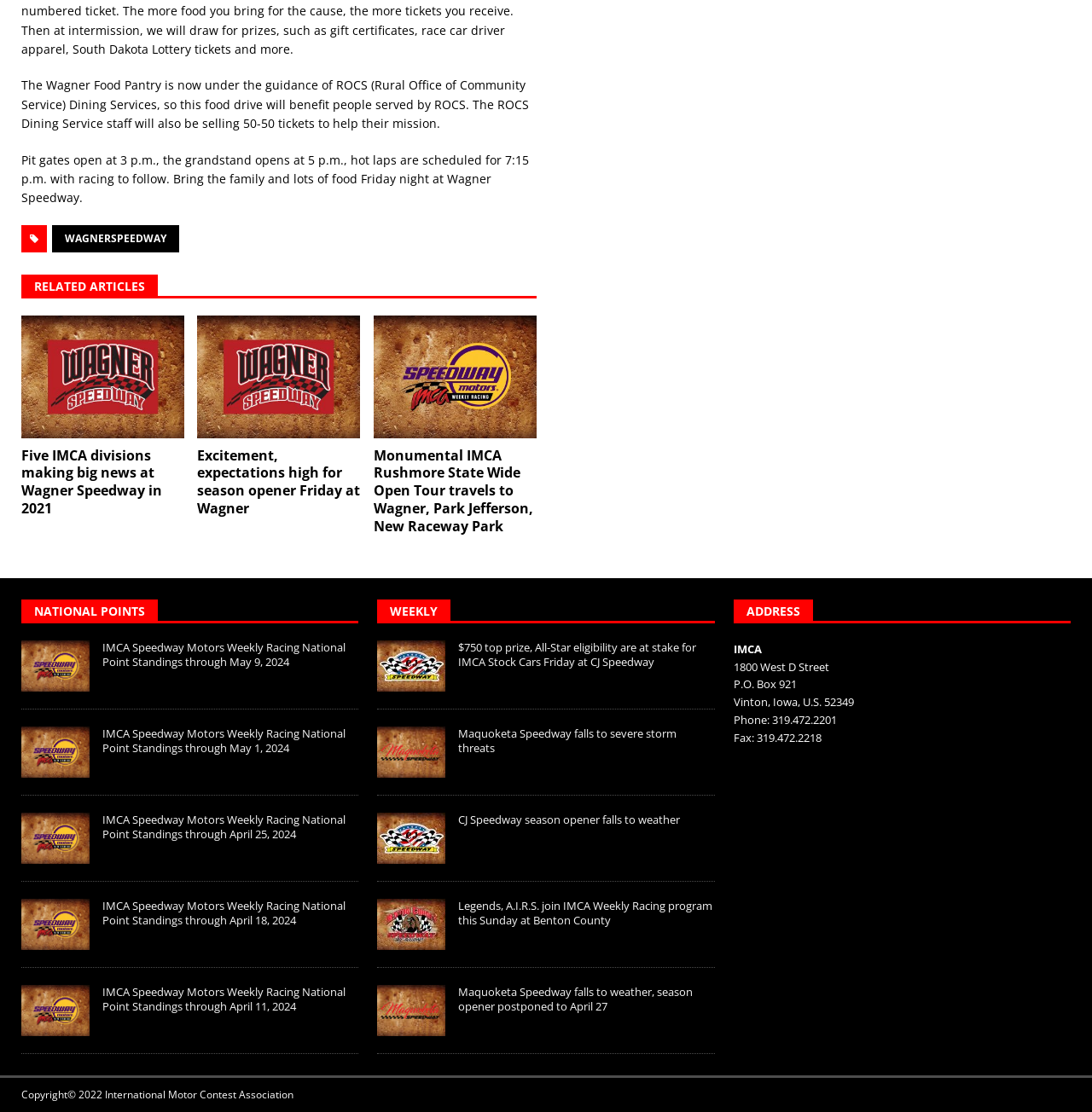Identify the bounding box coordinates of the region that needs to be clicked to carry out this instruction: "Click the link to read about Excitement, expectations high for season opener Friday at Wagner". Provide these coordinates as four float numbers ranging from 0 to 1, i.e., [left, top, right, bottom].

[0.181, 0.284, 0.33, 0.394]